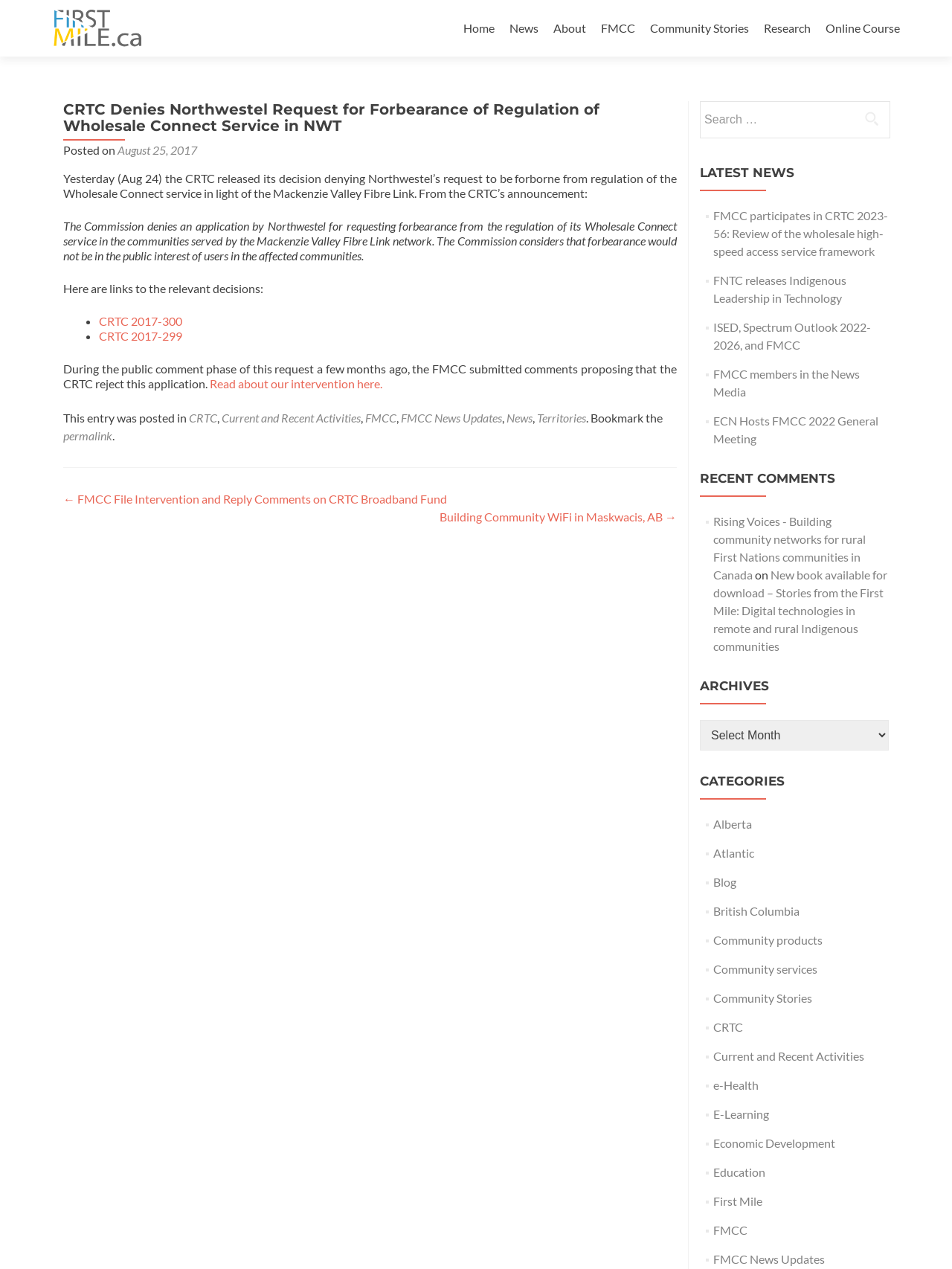Please find the bounding box coordinates for the clickable element needed to perform this instruction: "Click on the 'Community Stories' category".

[0.683, 0.012, 0.787, 0.032]